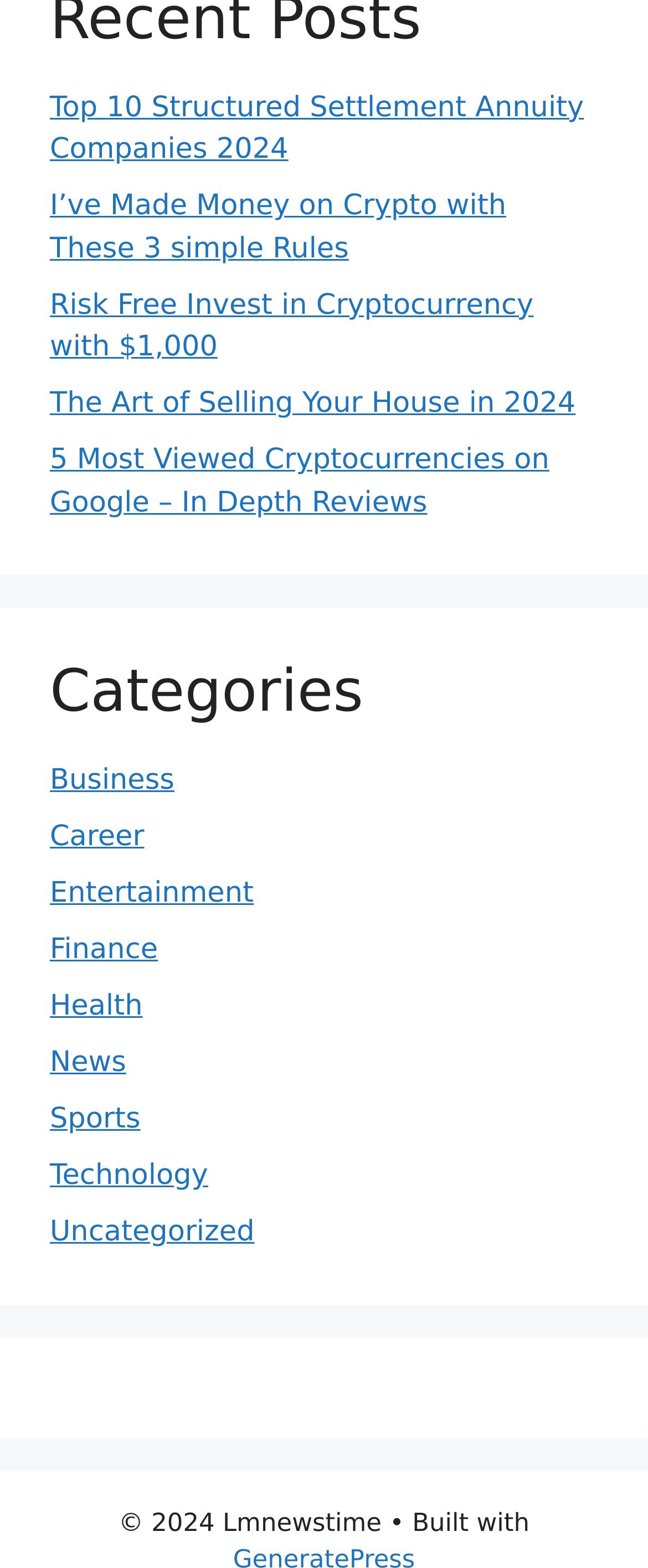Identify the bounding box coordinates for the region to click in order to carry out this instruction: "Search for something". Provide the coordinates using four float numbers between 0 and 1, formatted as [left, top, right, bottom].

None